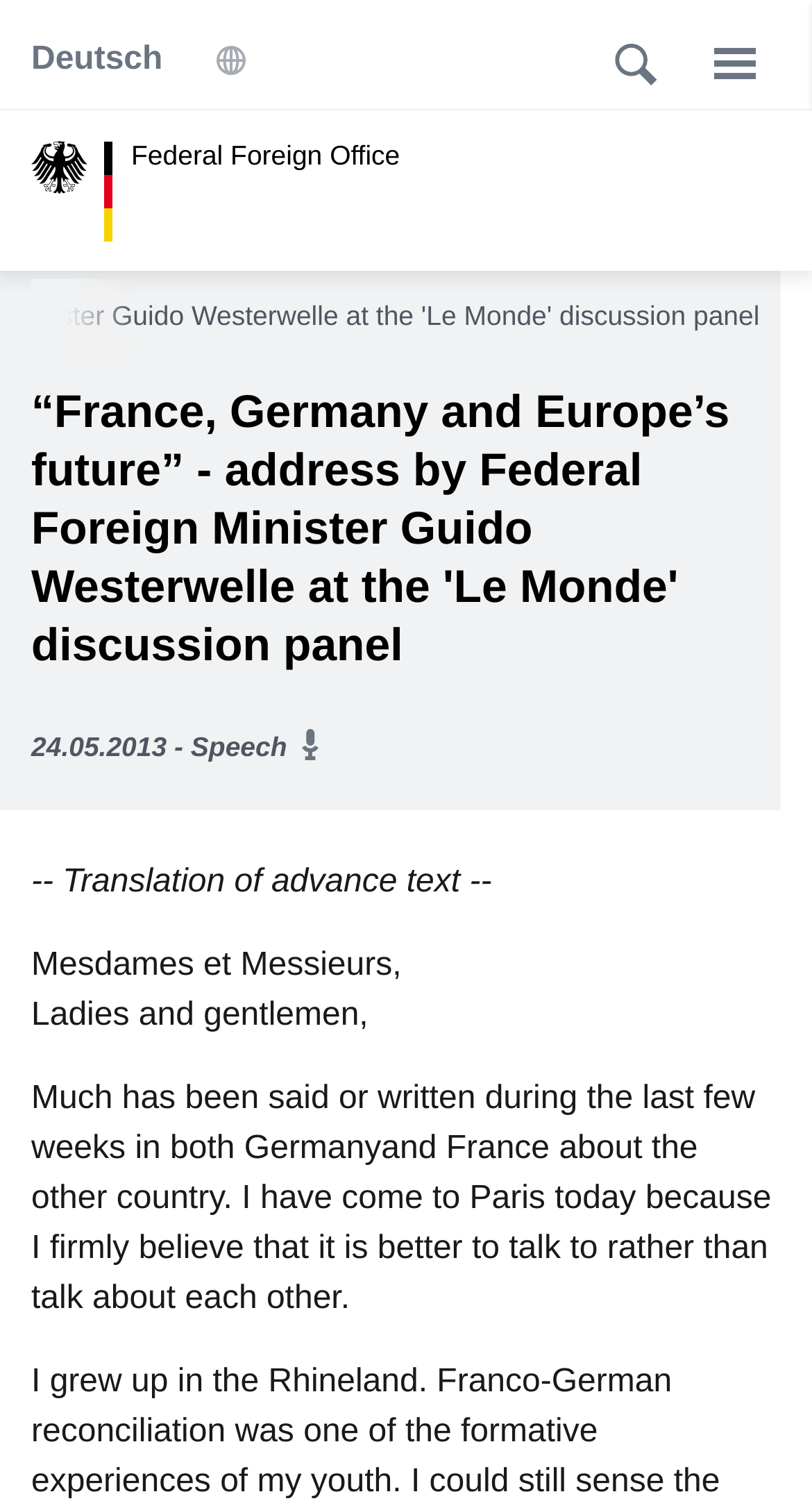Provide your answer to the question using just one word or phrase: What is the language of the original text?

Not specified